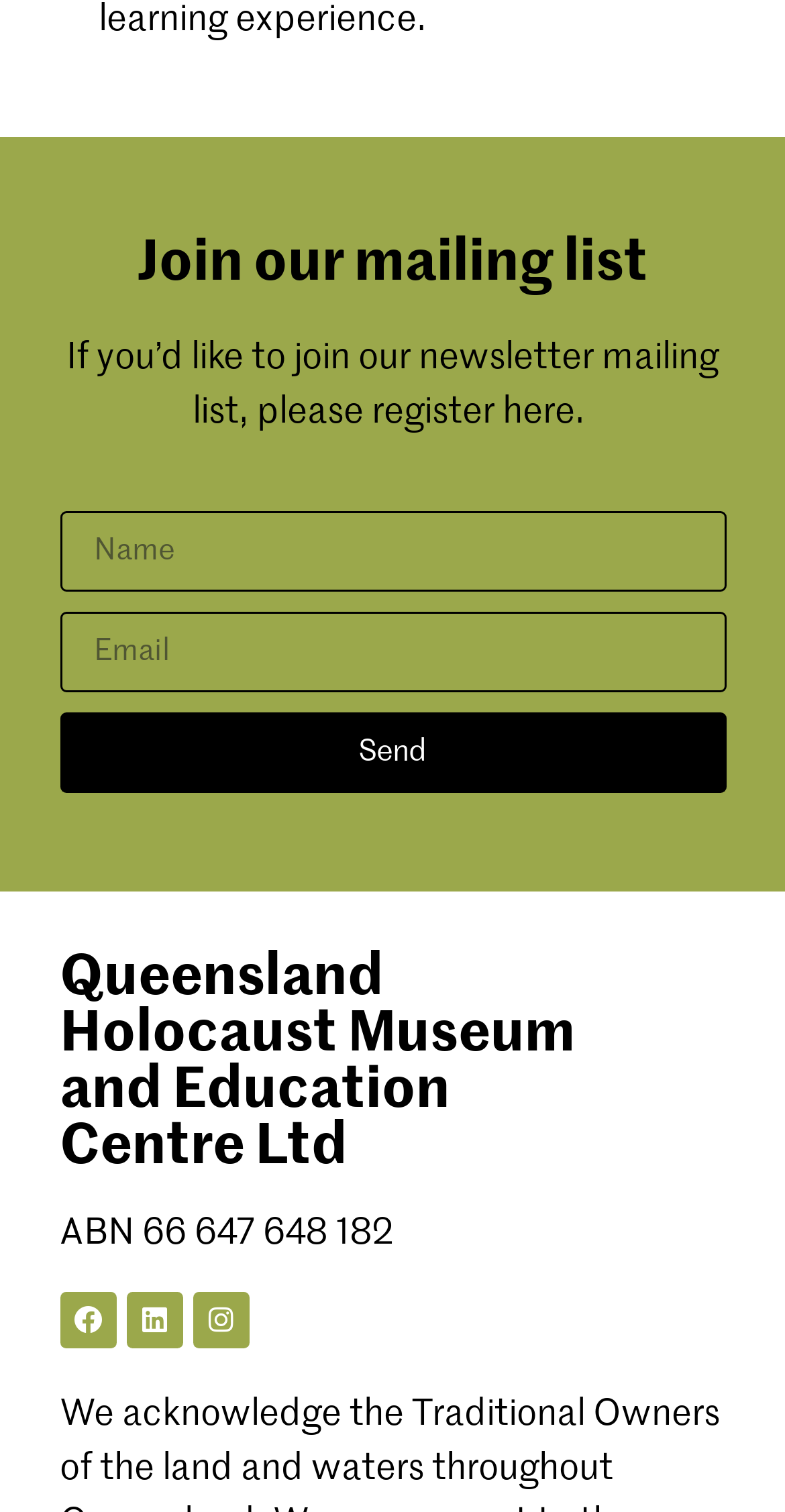What is the purpose of the mailing list? Based on the image, give a response in one word or a short phrase.

To join the newsletter